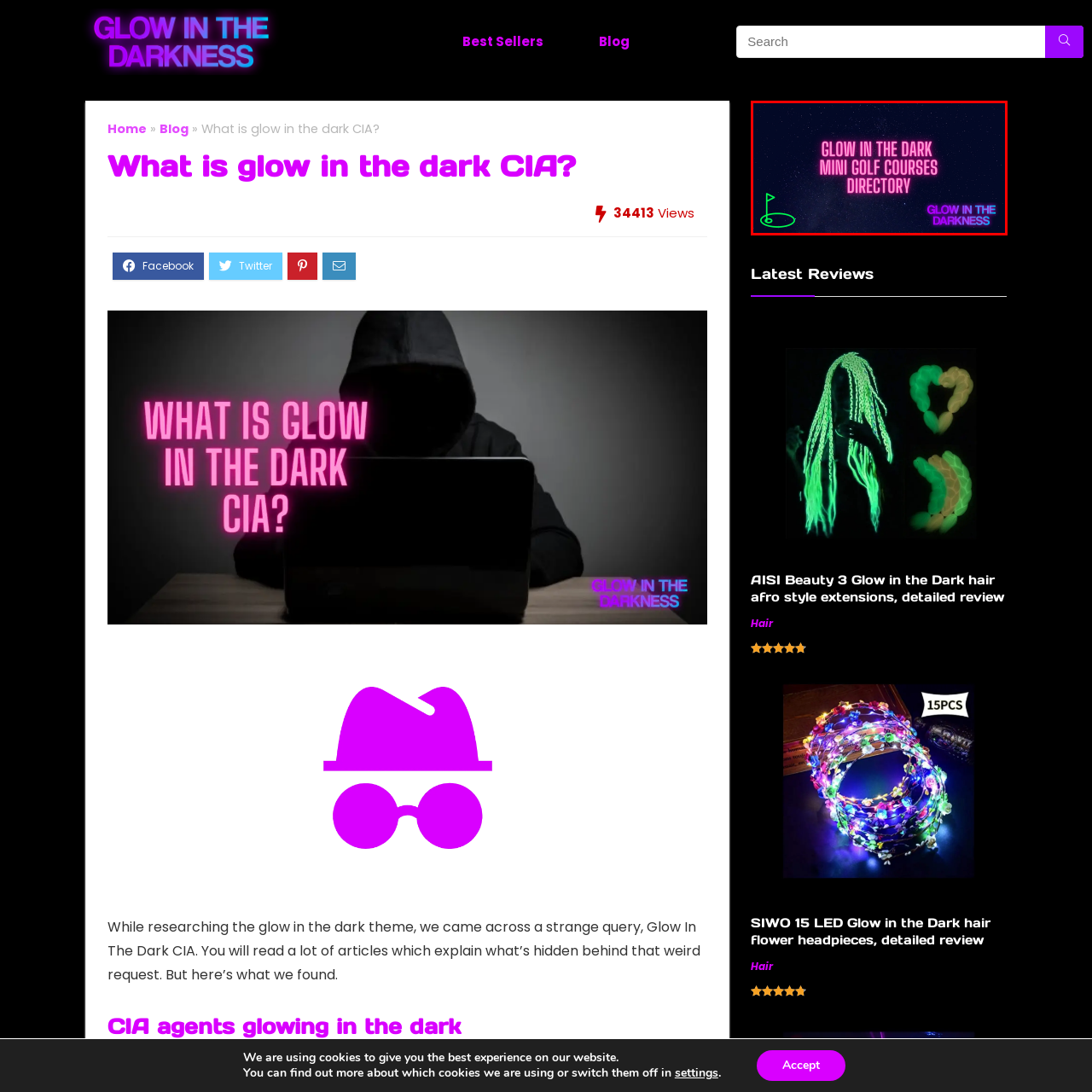Describe extensively the image that is situated inside the red border.

The image features a vibrant graphic for a "Glow in the Dark Mini Golf Courses Directory." The background is adorned with a starry night sky, creating a mystical ambiance. Prominent, neon pink text boldly declares "GLOW IN THE DARK MINI GOLF COURSES DIRECTORY," drawing the viewer's attention. In the lower right corner, an eye-catching blue text reads "GLOW IN THE DARK," further emphasizing the theme. Complementing this colorful design is a stylized green golf flag icon on the left, symbolizing the fun and playful nature of mini golf. This image effectively captures the essence of glow-in-the-dark entertainment, appealing to enthusiasts seeking unique mini golf experiences.